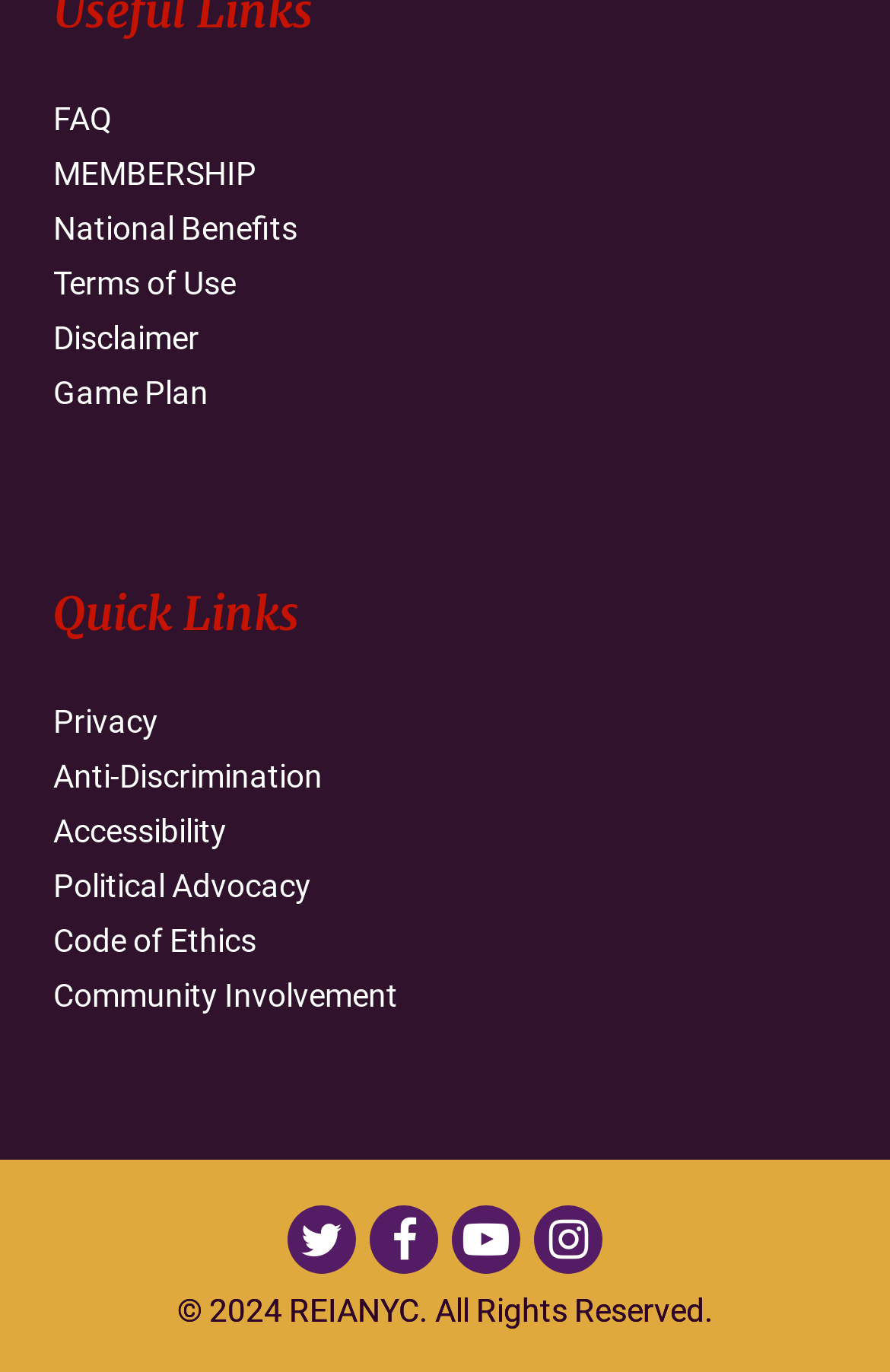Please specify the bounding box coordinates of the clickable region to carry out the following instruction: "Expand all". The coordinates should be four float numbers between 0 and 1, in the format [left, top, right, bottom].

None